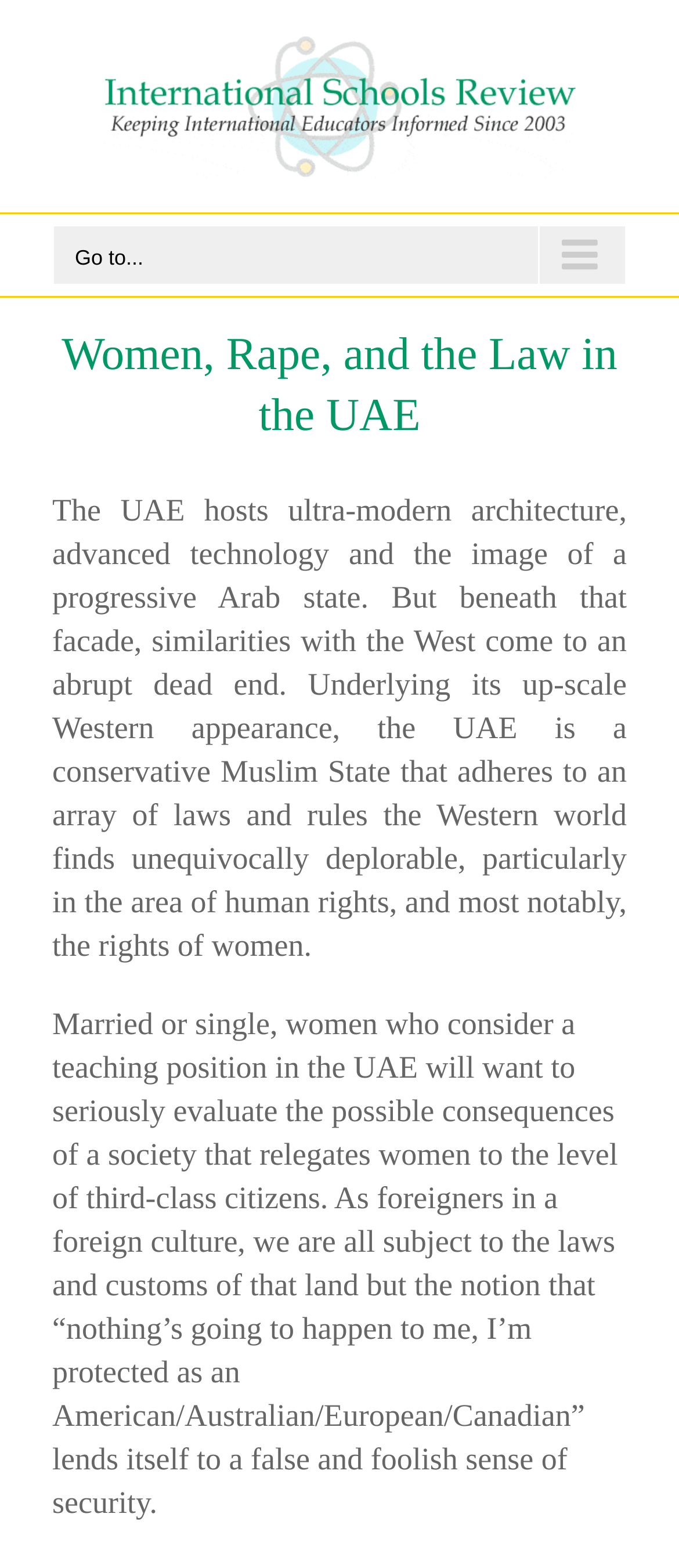Show the bounding box coordinates for the HTML element as described: "Go to...".

[0.077, 0.143, 0.923, 0.182]